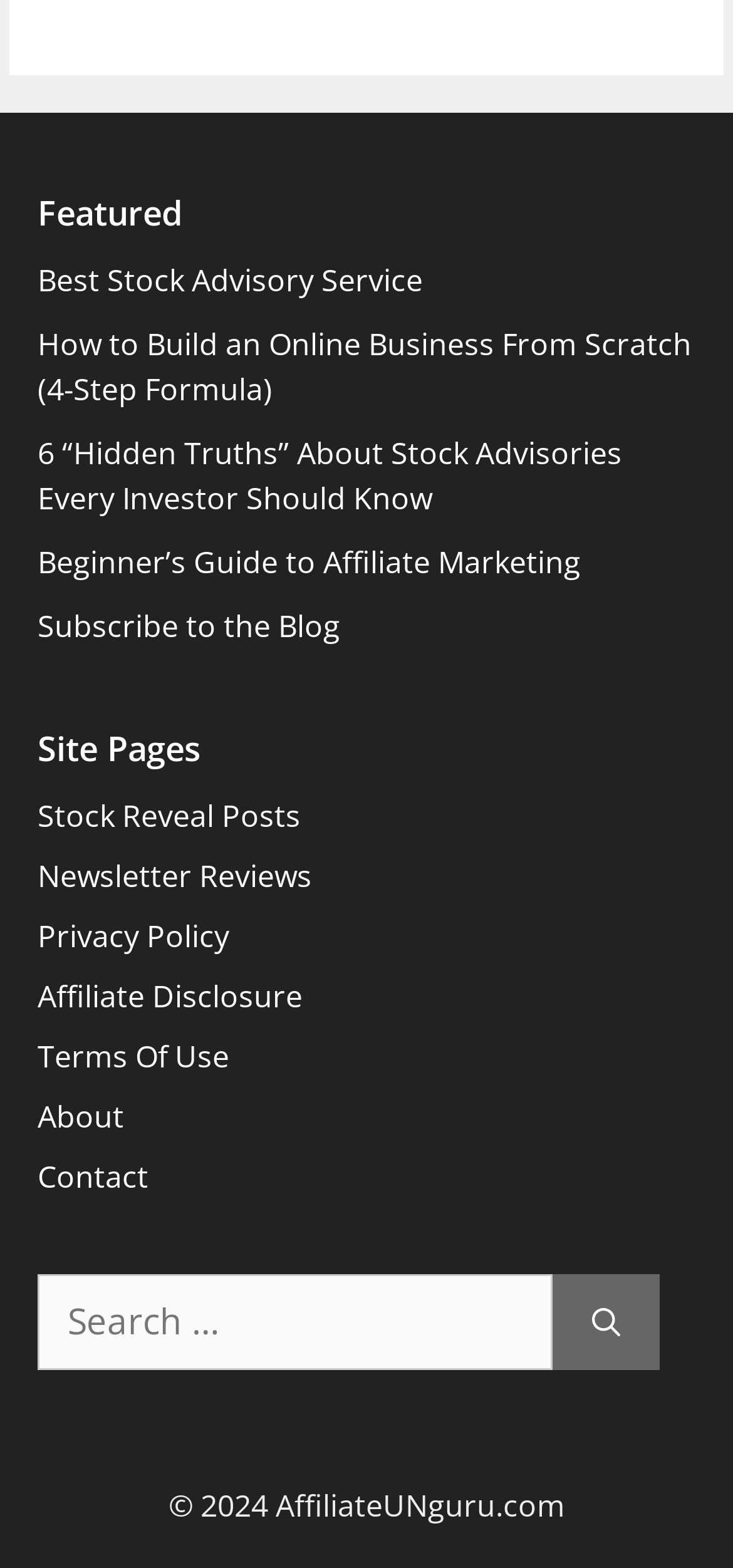What is the copyright year of the website?
Using the visual information, respond with a single word or phrase.

2024